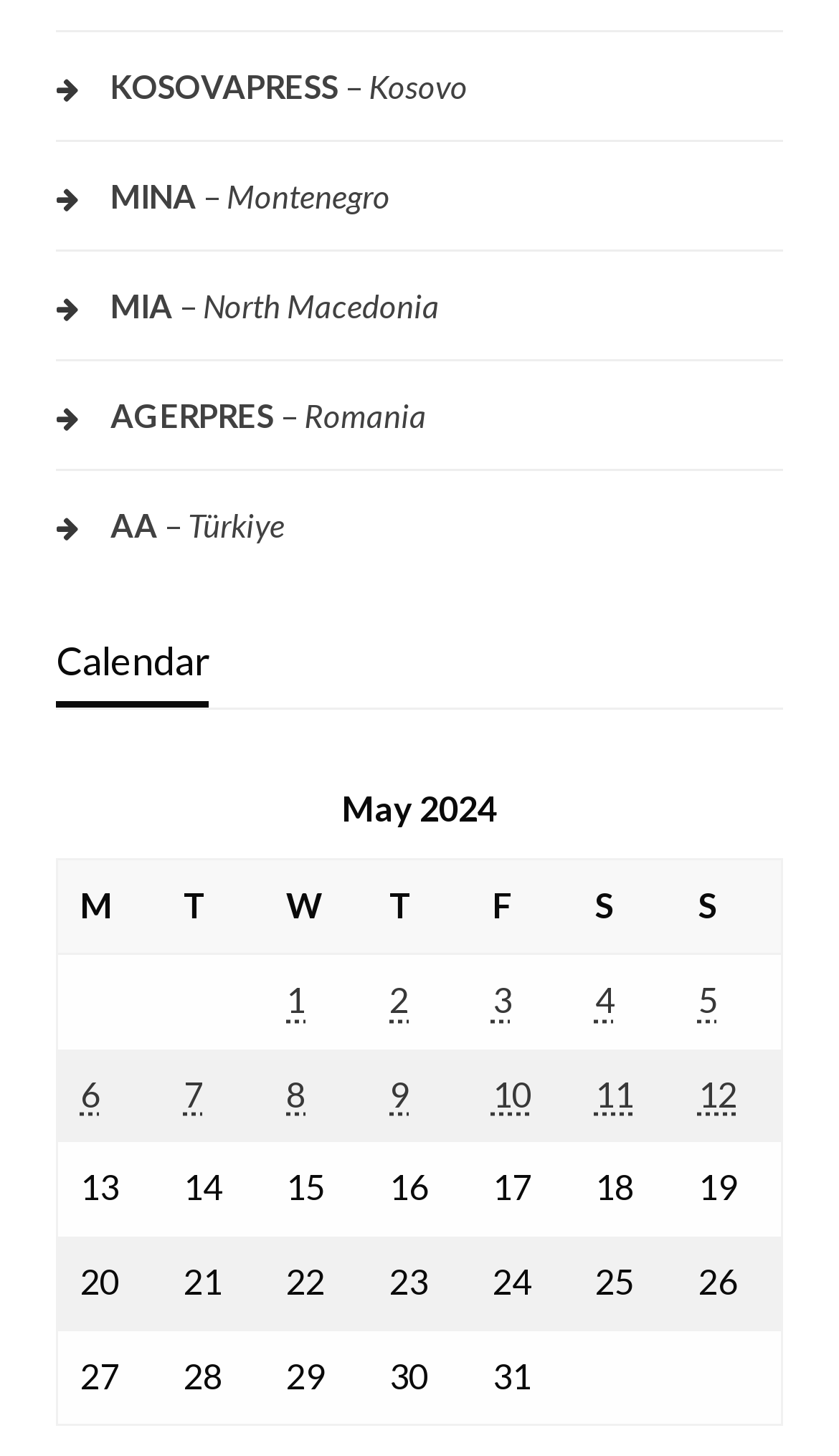Can you show the bounding box coordinates of the region to click on to complete the task described in the instruction: "Click on Posts published on May 12, 2024"?

[0.833, 0.737, 0.879, 0.765]